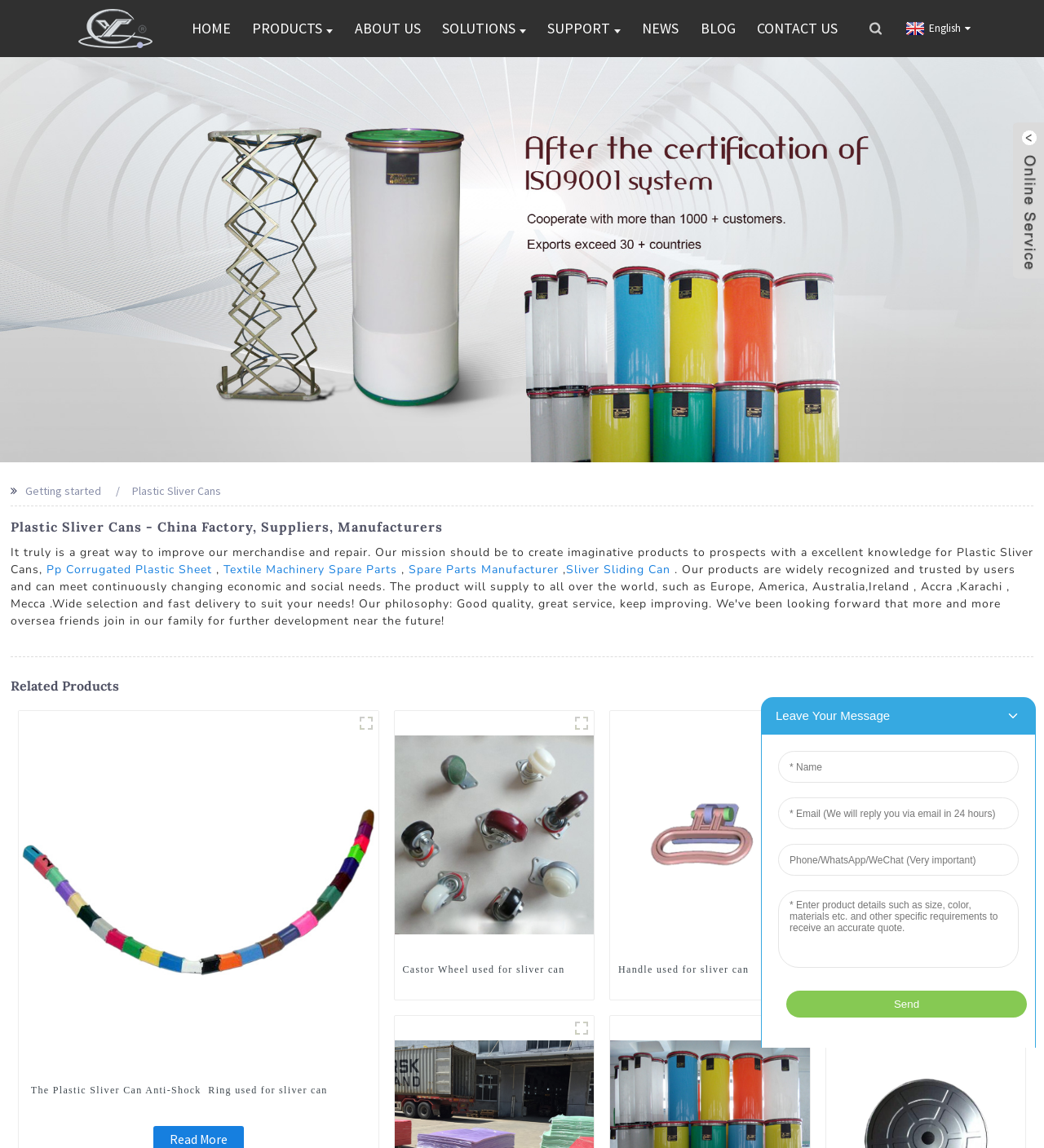Determine the bounding box coordinates of the UI element described by: "Textile Machinery Spare Parts".

[0.214, 0.49, 0.38, 0.503]